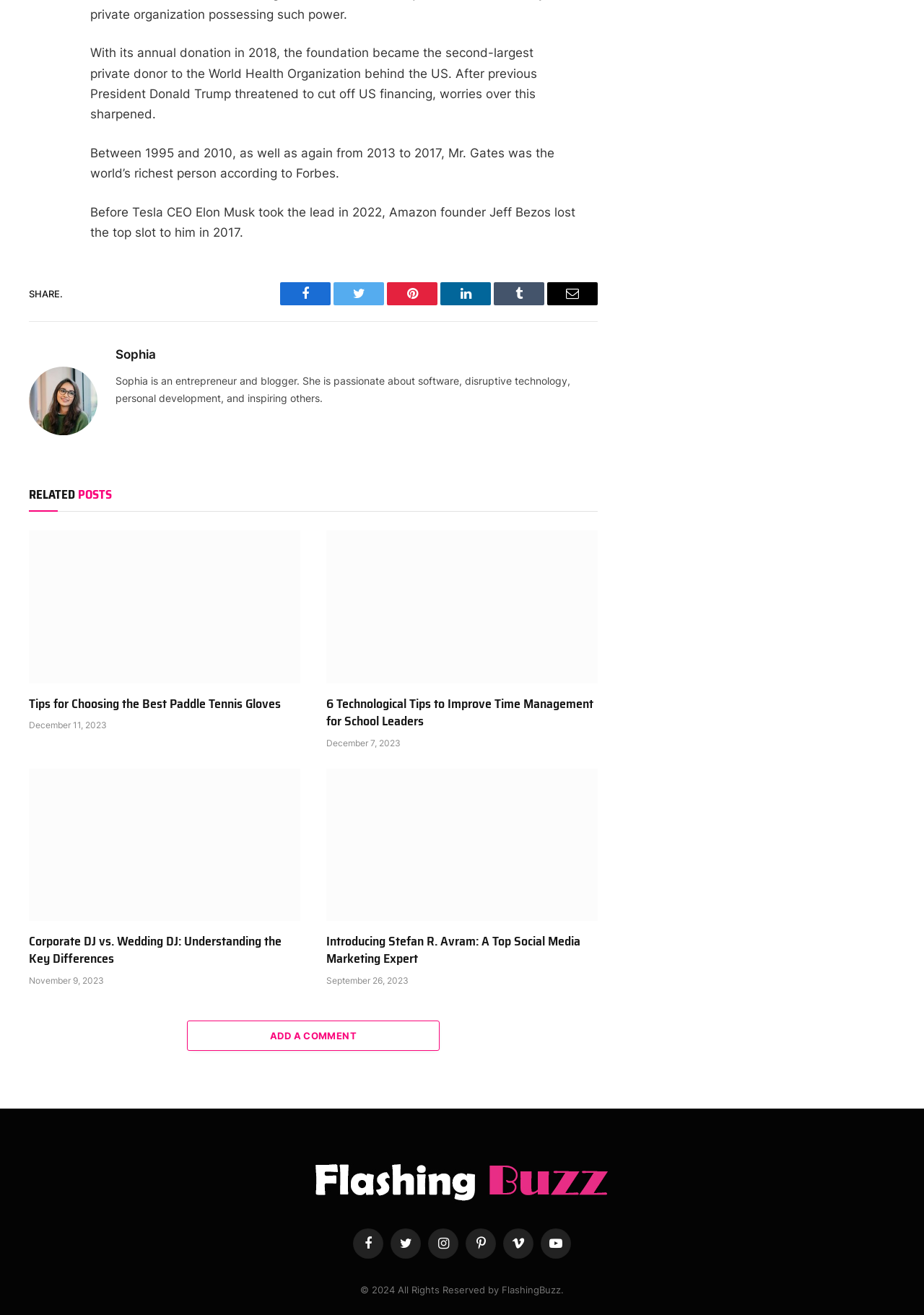Respond with a single word or short phrase to the following question: 
What is Sophia's profession?

Entrepreneur and blogger